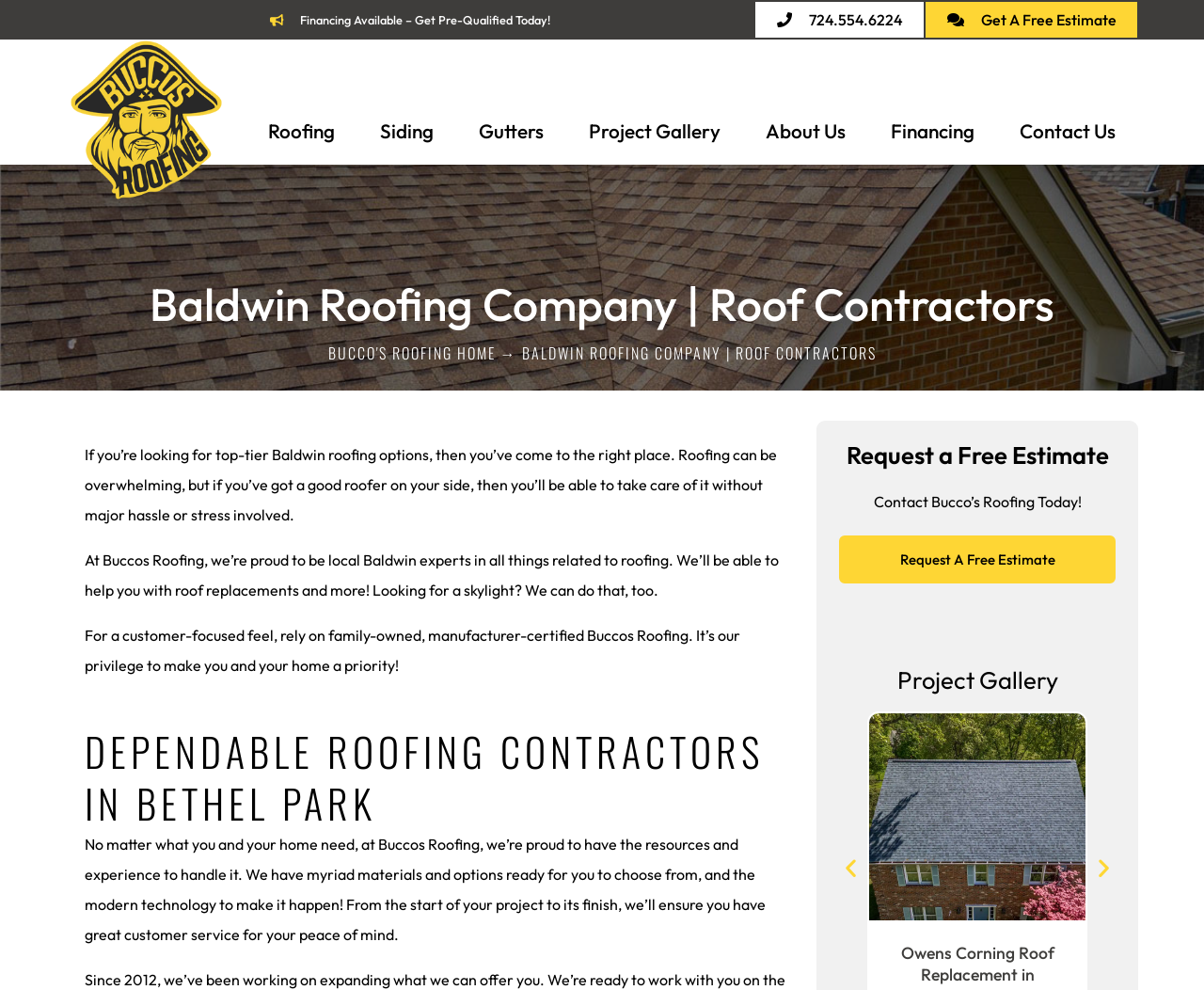Consider the image and give a detailed and elaborate answer to the question: 
What is the phone number to contact Buccos Roofing?

The phone number to contact Buccos Roofing is displayed prominently at the top of the webpage, next to the 'Get A Free Estimate' link. It is 724.554.6224.